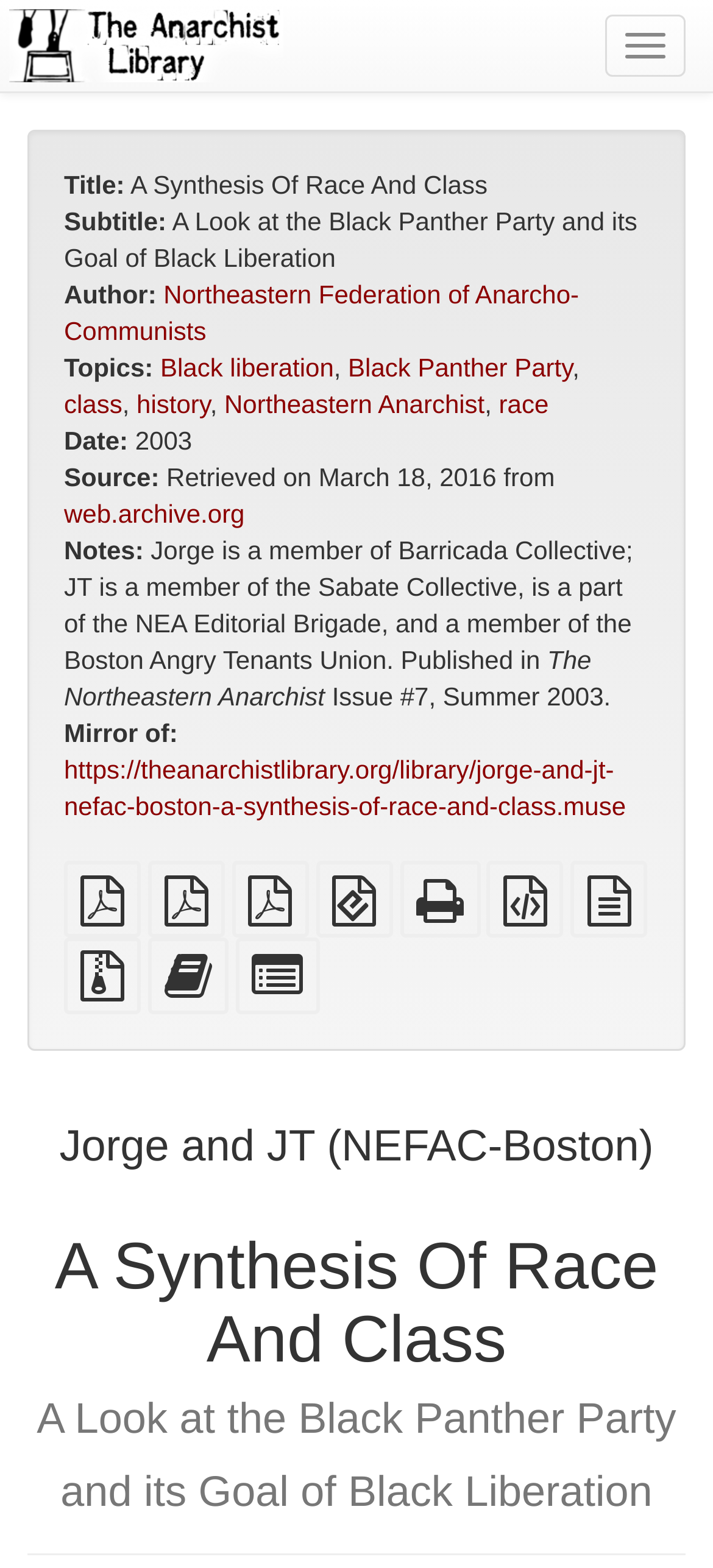Please answer the following query using a single word or phrase: 
Who is the author of the article?

Jorge and JT (NEFAC-Boston)